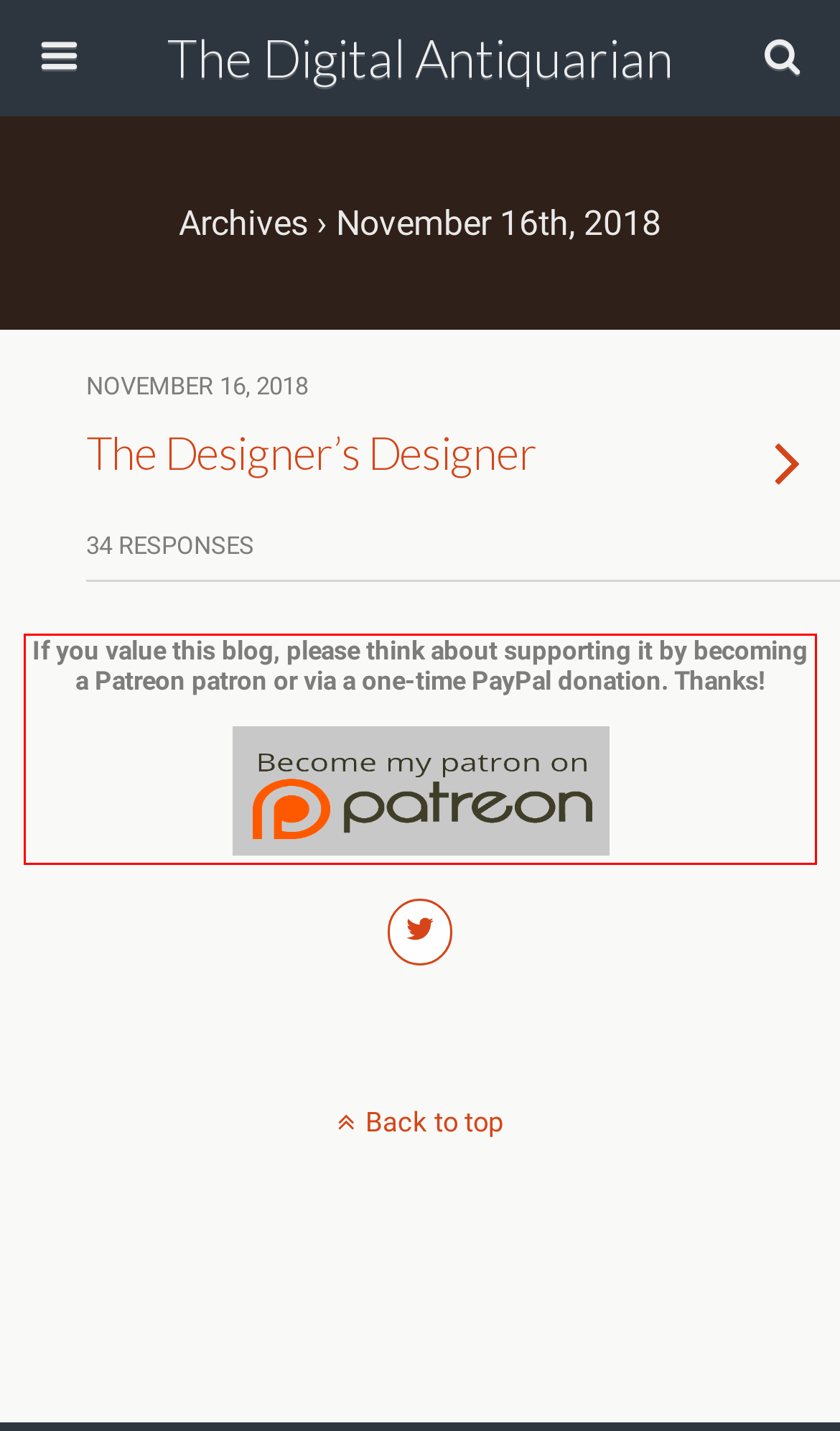Look at the provided screenshot of the webpage and perform OCR on the text within the red bounding box.

If you value this blog, please think about supporting it by becoming a Patreon patron or via a one-time PayPal donation. Thanks!